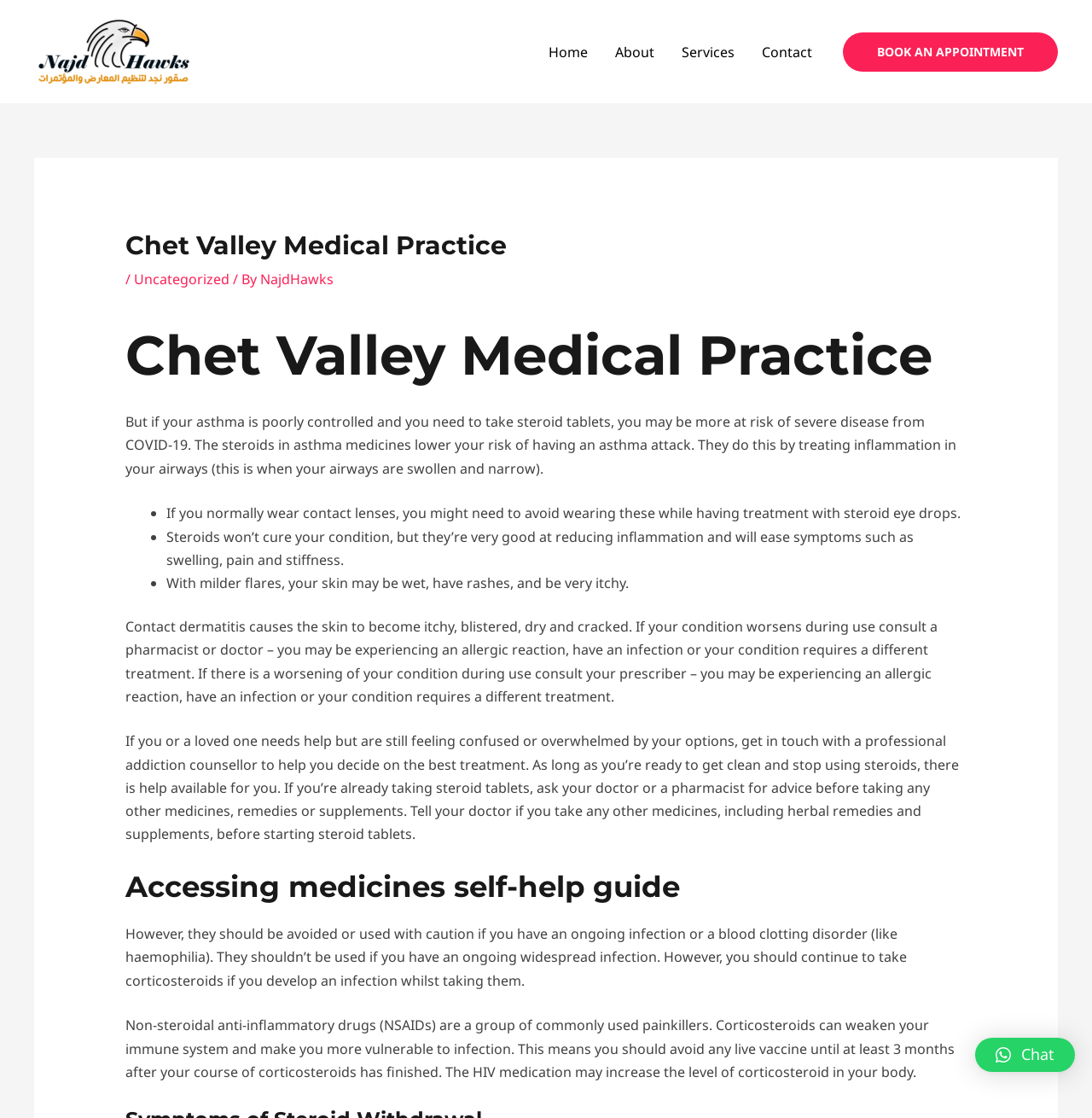Provide an in-depth description of the elements and layout of the webpage.

The webpage is about Chet Valley Medical Practice, with a focus on health-related information and services. At the top left, there is a logo image and a link to "Najd Hawks". To the right of the logo, there is a navigation menu with four links: "Home", "About", "Services", and "Contact". 

Below the navigation menu, there is a prominent call-to-action link to "BOOK AN APPOINTMENT". This section also contains a header with the title "Chet Valley Medical Practice" and a subheading with a link to "Uncategorized" and another link to "NajdHawks". 

The main content of the webpage is divided into several sections. The first section has a heading "Chet Valley Medical Practice" and provides information about asthma, COVID-19, and steroid medications. This section includes a list of bullet points with information about the risks and benefits of steroid medications.

The next section has a heading "Accessing medicines self-help guide" and provides information about corticosteroids, non-steroidal anti-inflammatory drugs, and their interactions with other medications. This section also includes information about vaccinations and the immune system.

At the bottom right of the webpage, there is a chat button with a speech bubble icon.